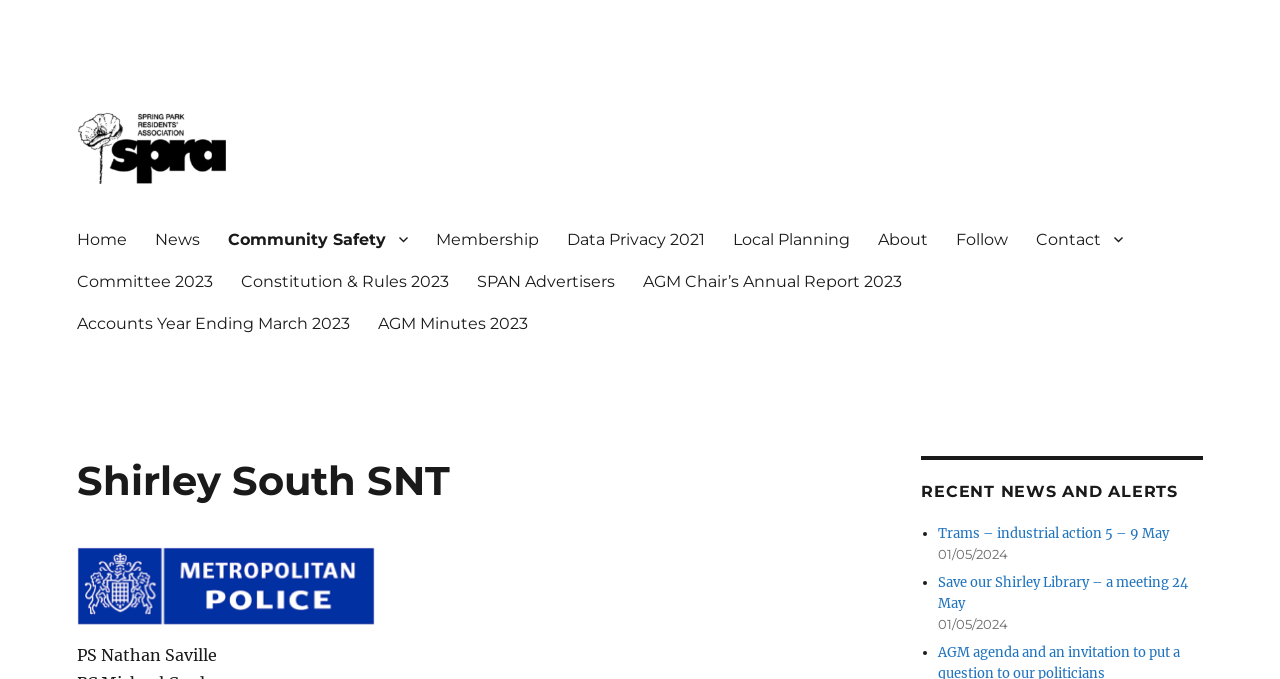Locate and extract the headline of this webpage.

Shirley South SNT